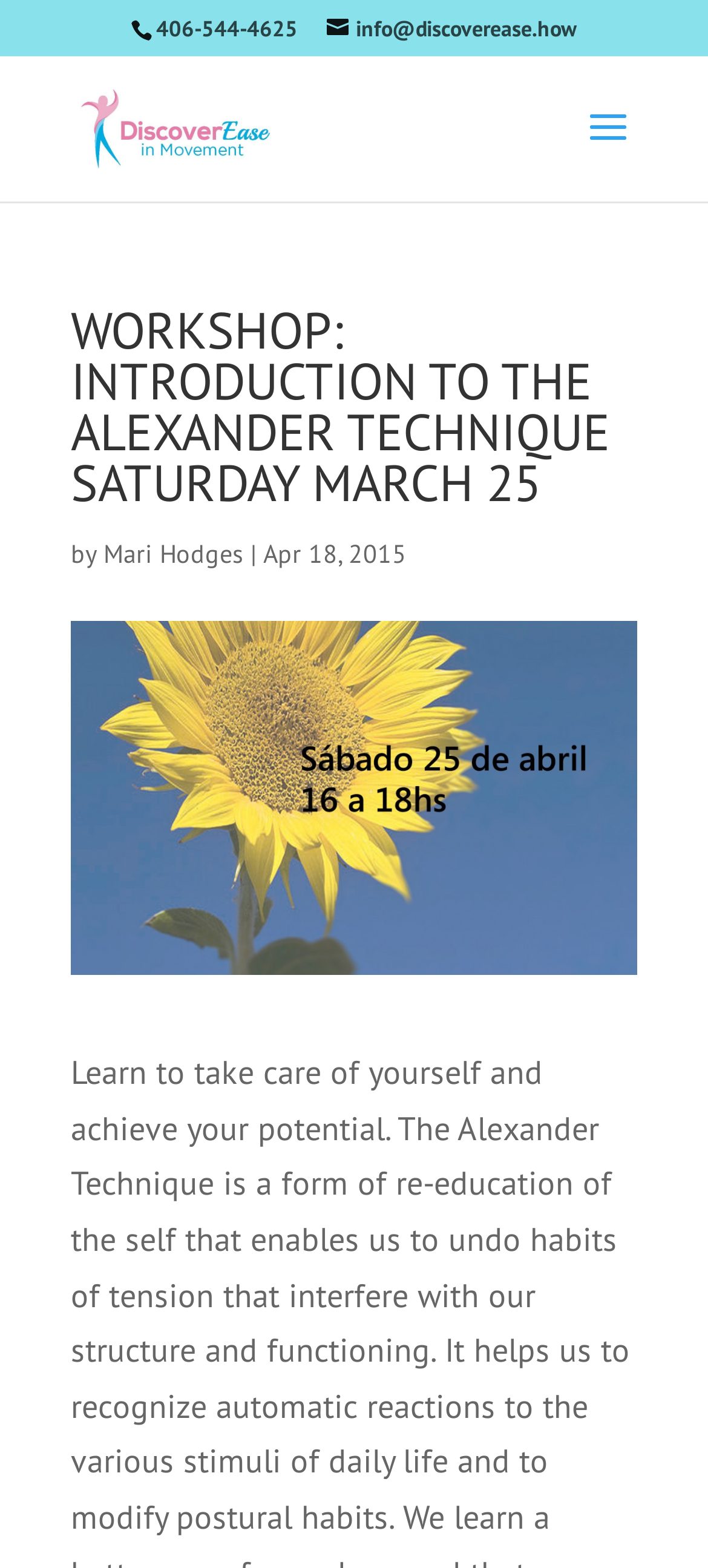What is the email address on the webpage?
Based on the image content, provide your answer in one word or a short phrase.

info@discoverease.how